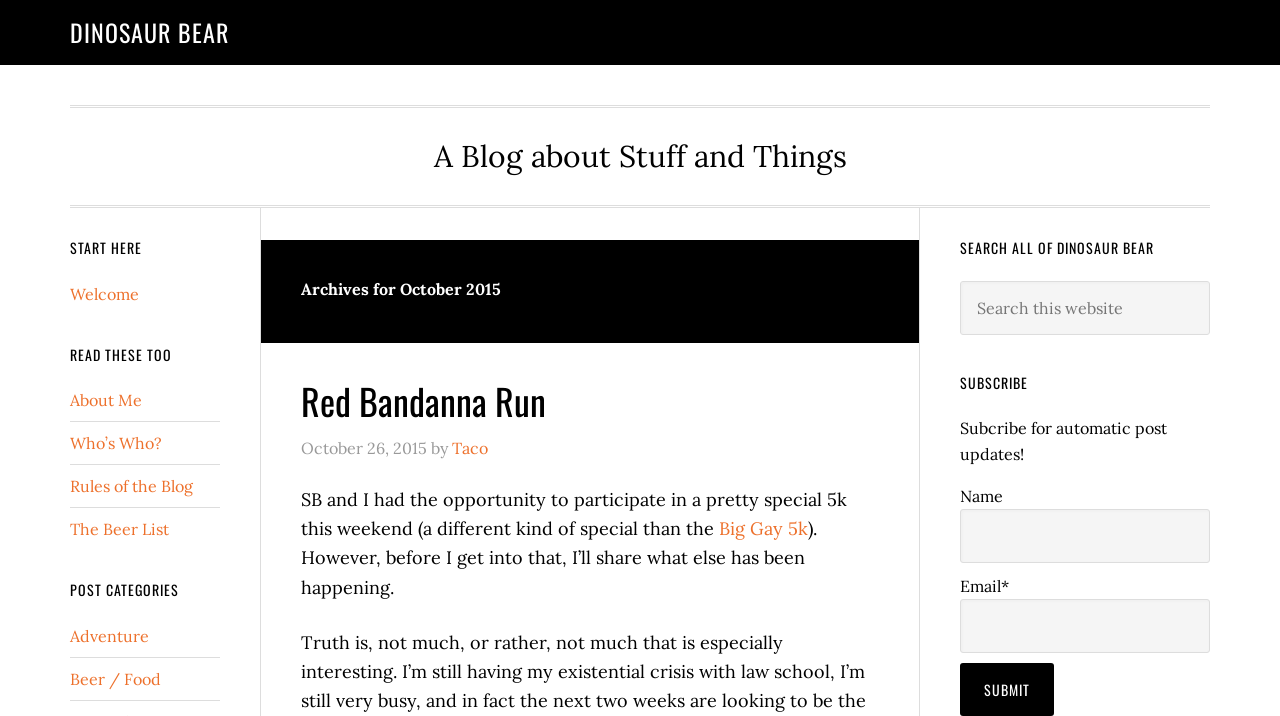Find the bounding box coordinates of the clickable area required to complete the following action: "Check the Archives for October 2015".

[0.235, 0.391, 0.687, 0.418]